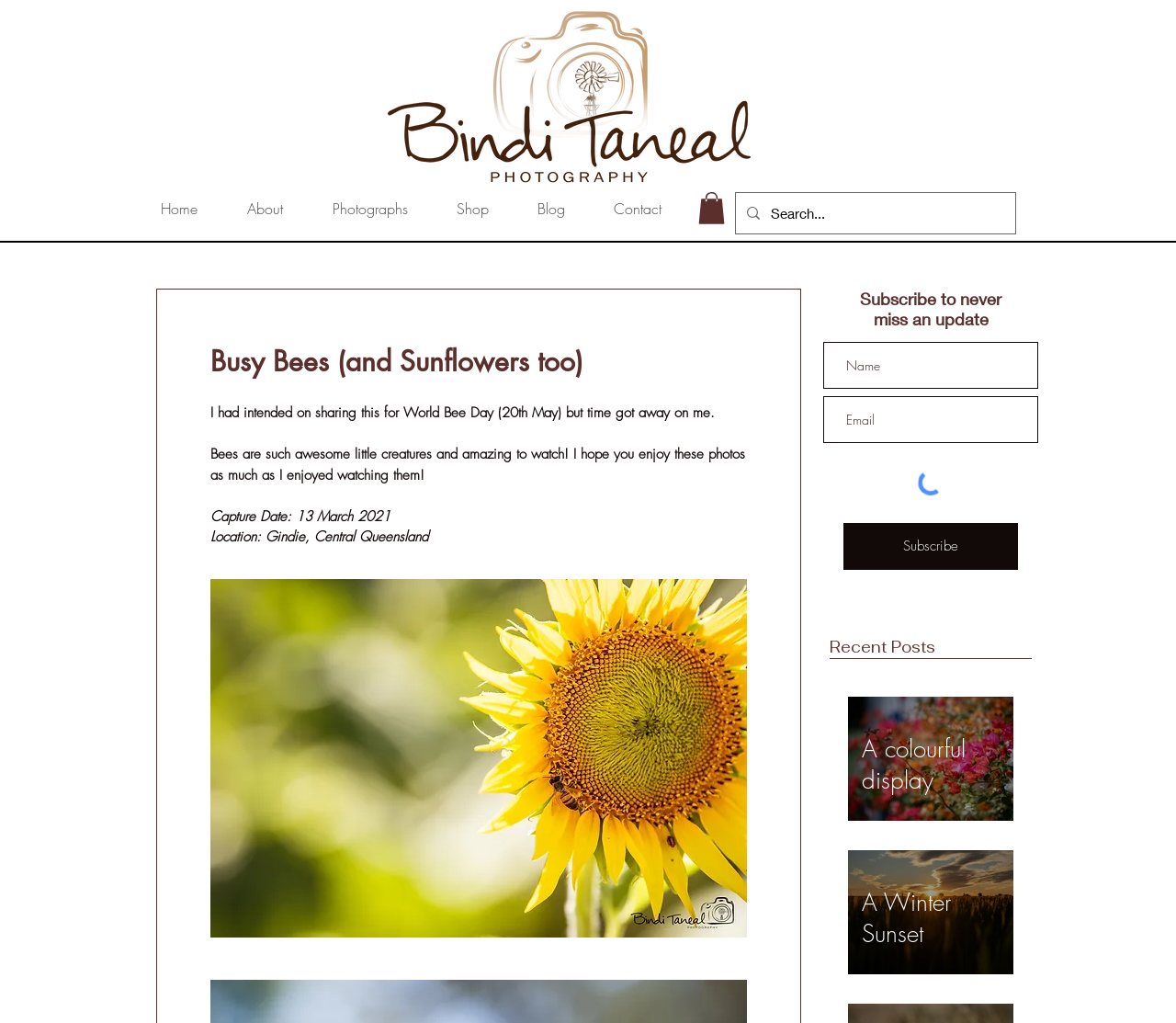Please provide a comprehensive response to the question below by analyzing the image: 
What is the photographer's logo?

The photographer's logo is located at the top left of the webpage, and it is an image with the text 'Bindi Taneal Photography'.